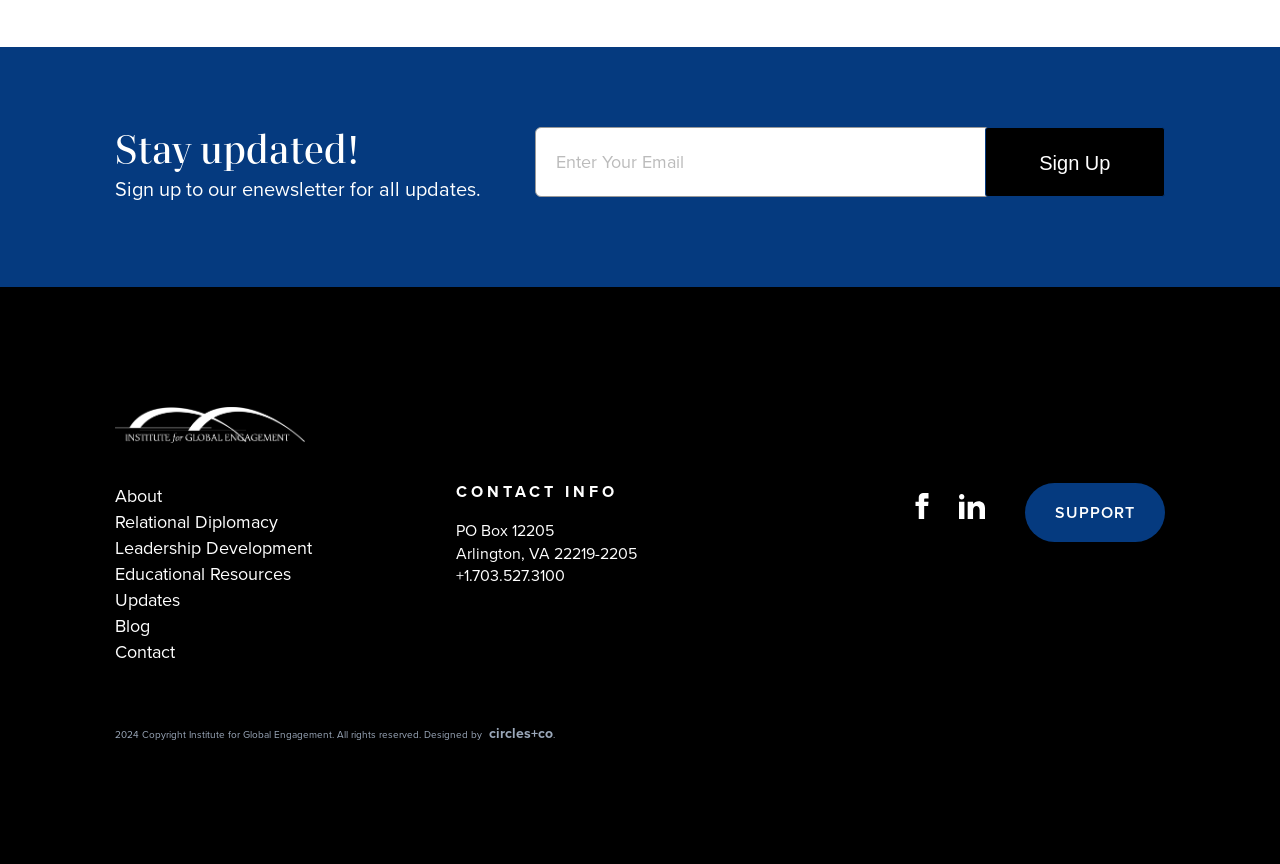Please identify the bounding box coordinates of the region to click in order to complete the task: "Enter email address". The coordinates must be four float numbers between 0 and 1, specified as [left, top, right, bottom].

[0.418, 0.147, 0.91, 0.228]